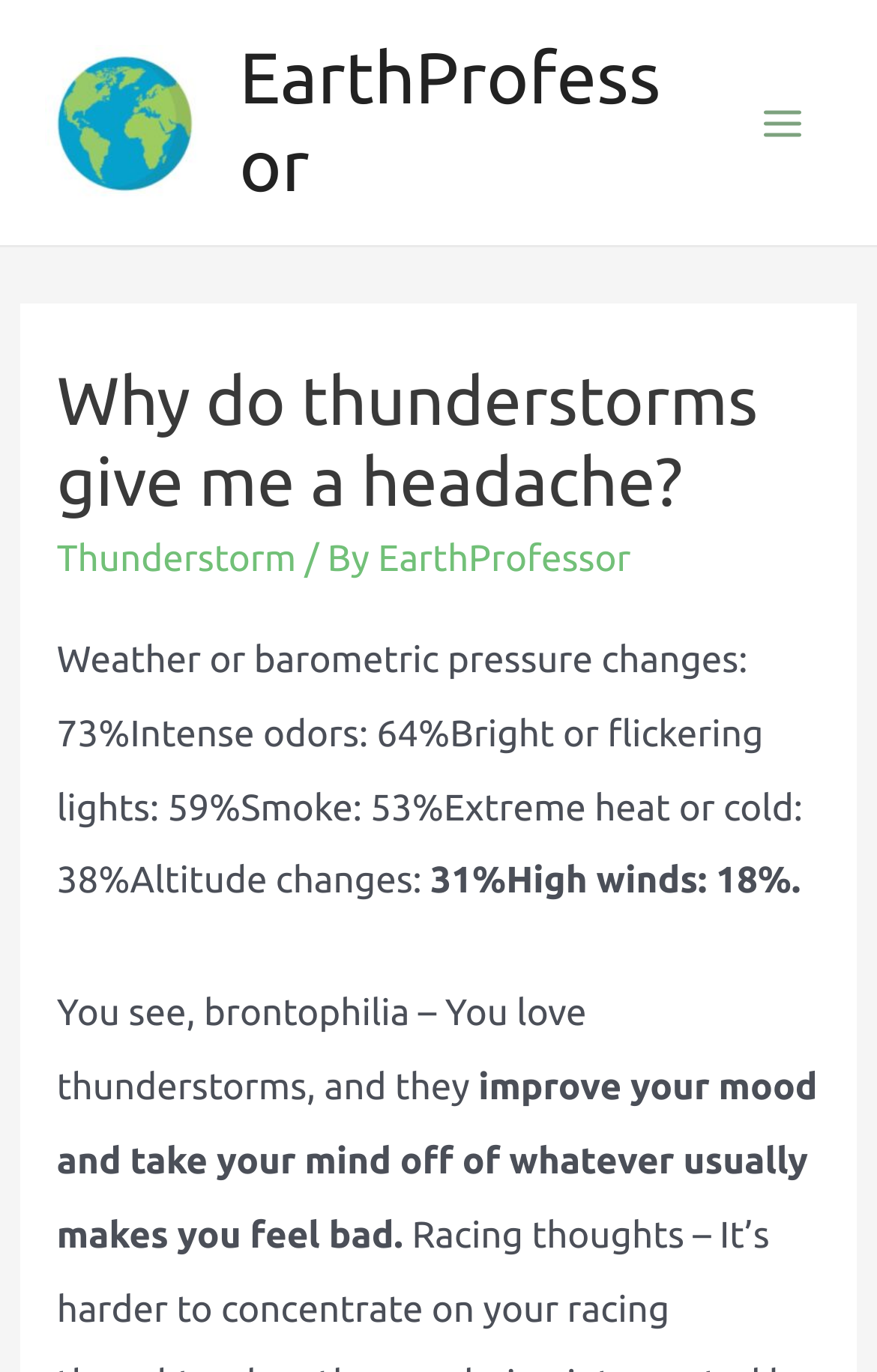What is the percentage of people affected by high winds?
Please respond to the question thoroughly and include all relevant details.

The webpage contains the text 'High winds: 18%' which indicates that 18% of people are affected by high winds.